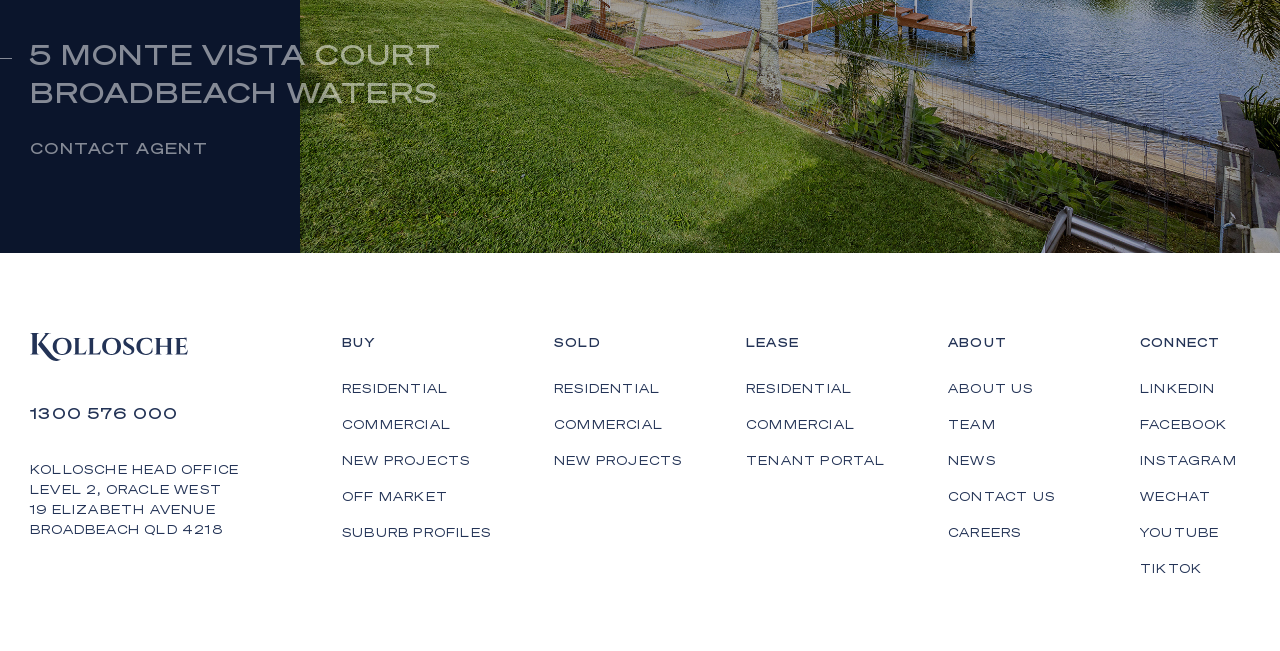Please identify the bounding box coordinates of where to click in order to follow the instruction: "Visit Kollosche website".

[0.023, 0.54, 0.147, 0.566]